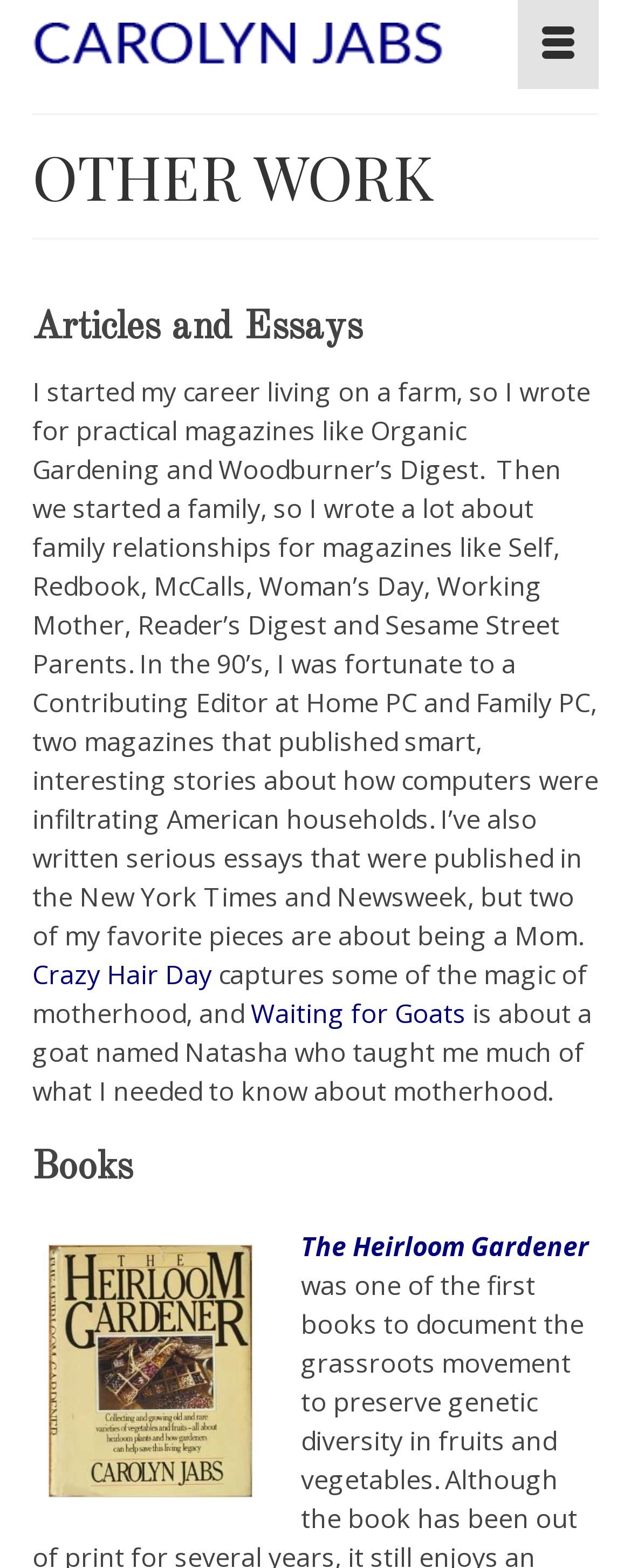Locate the bounding box of the UI element defined by this description: "title="CAROLYN JABS"". The coordinates should be given as four float numbers between 0 and 1, formatted as [left, top, right, bottom].

[0.051, 0.0, 0.705, 0.057]